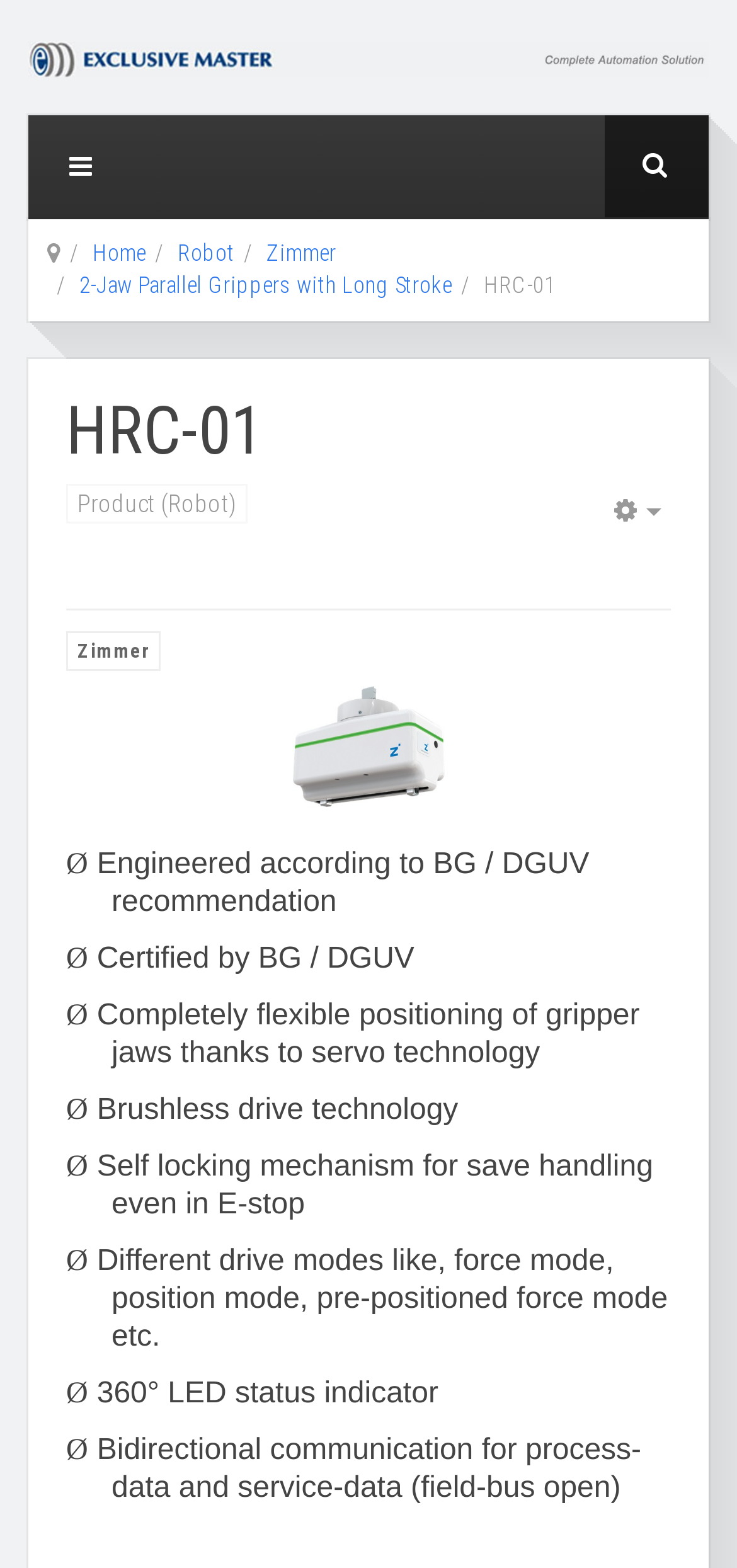What is the benefit of servo technology?
Based on the image, provide your answer in one word or phrase.

Flexible positioning